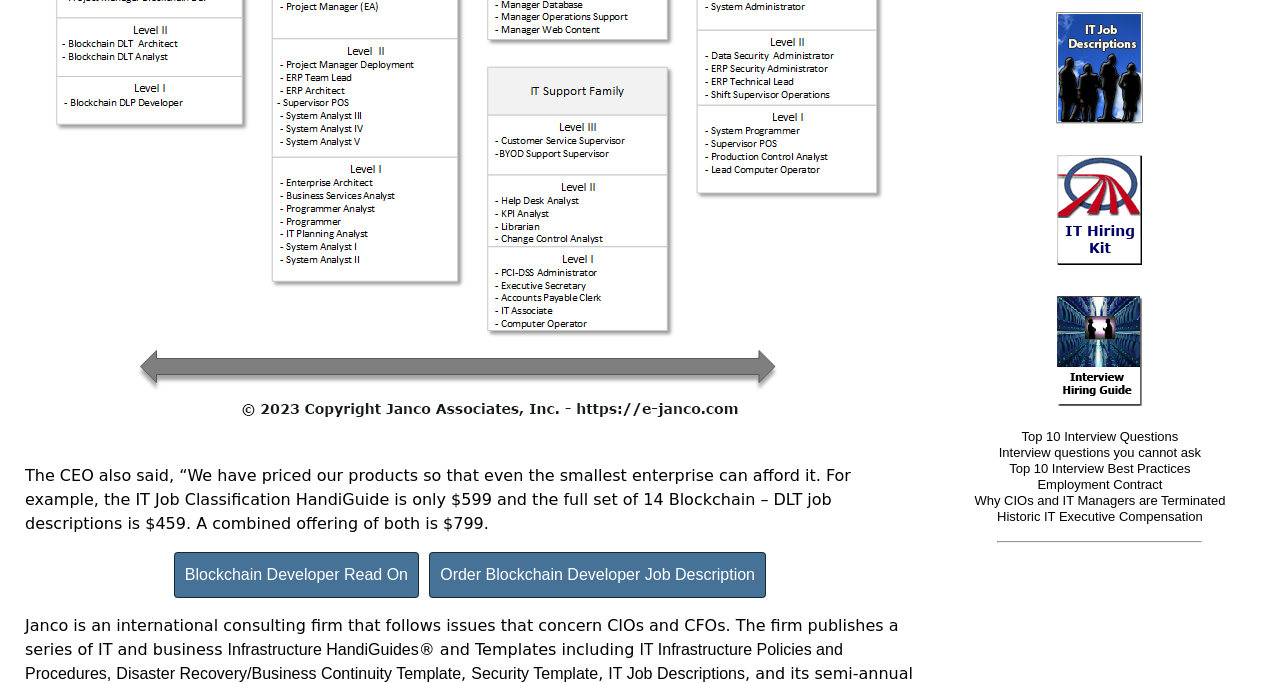Highlight the bounding box coordinates of the element you need to click to perform the following instruction: "Read about Blockchain Developer job description."

[0.136, 0.808, 0.327, 0.876]